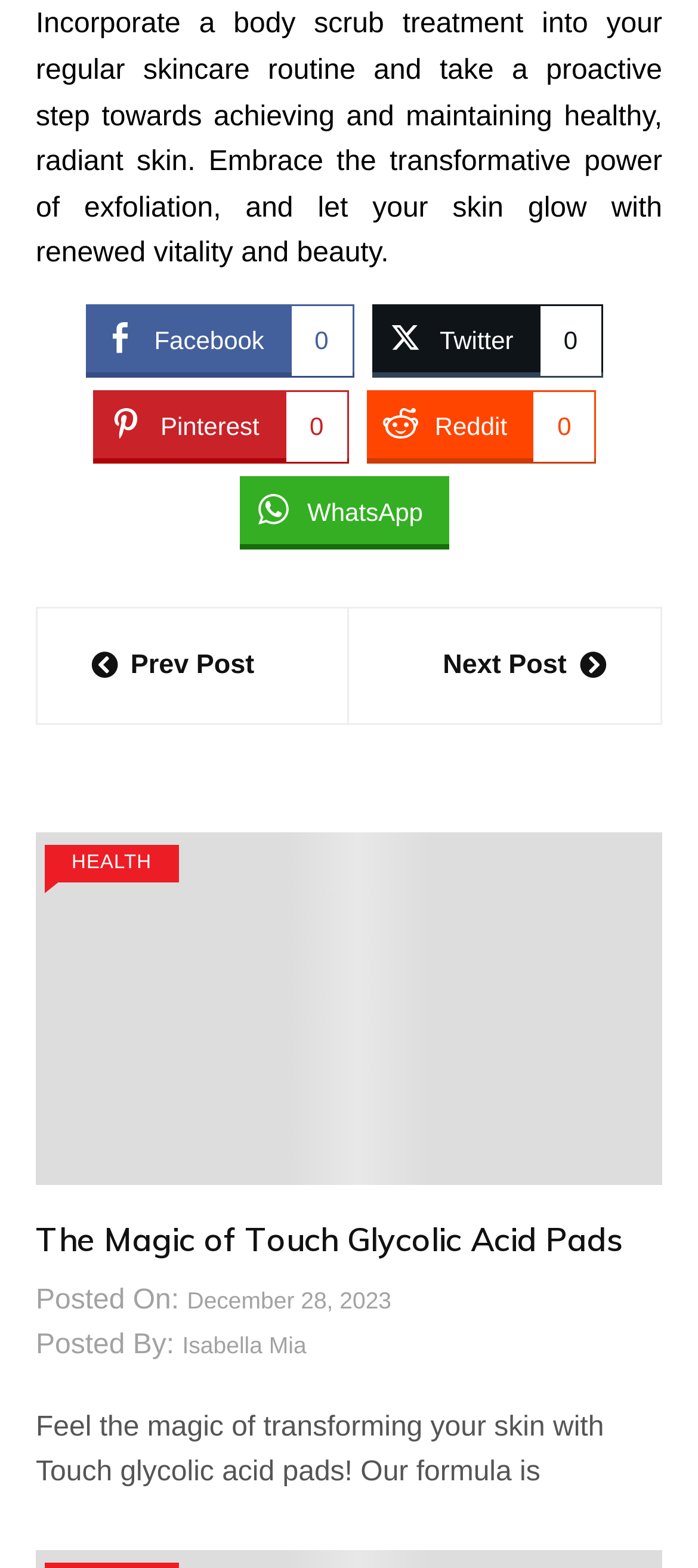Show the bounding box coordinates for the HTML element as described: "Pinterest0".

[0.132, 0.249, 0.5, 0.292]